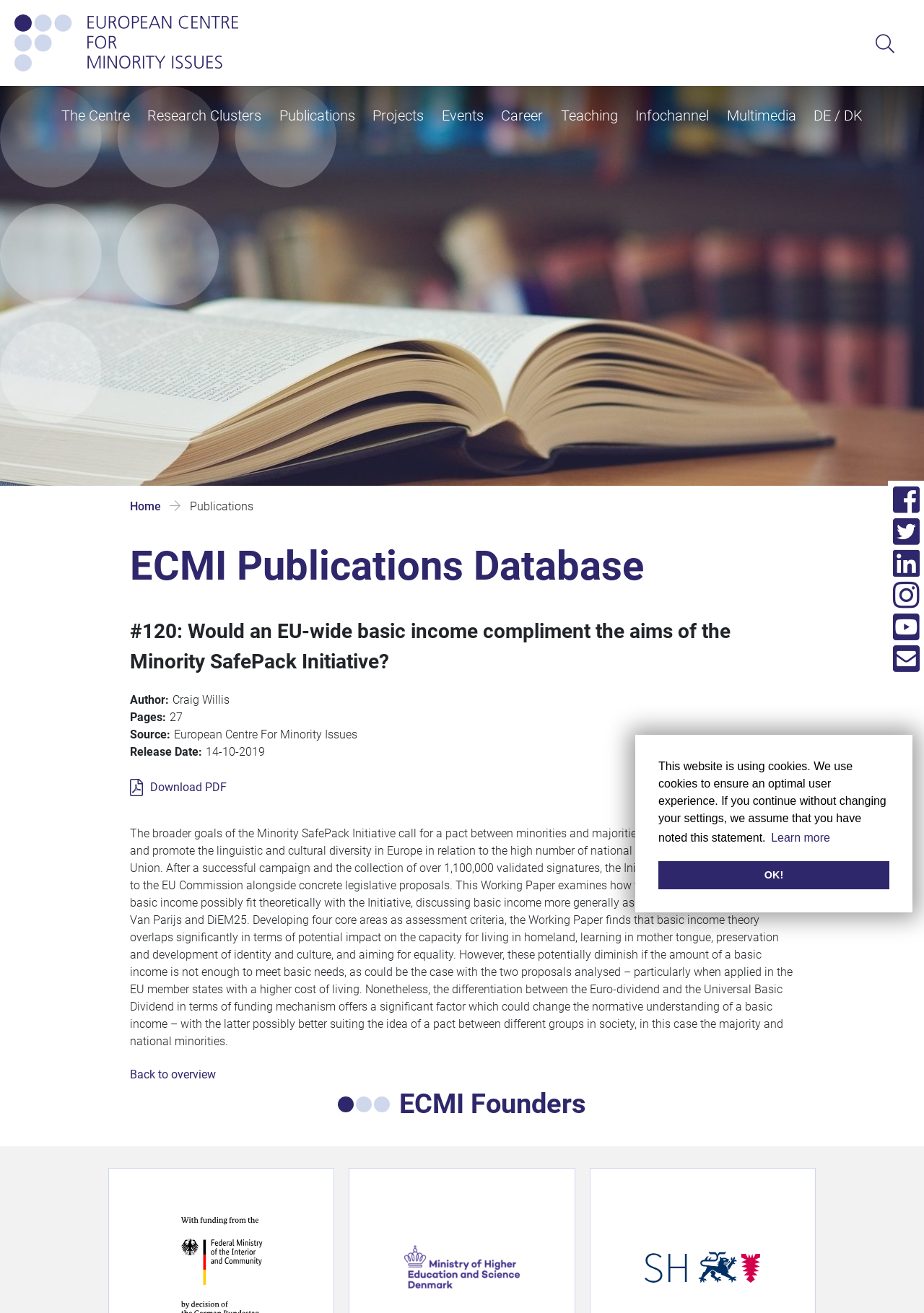What is the name of the research center?
Refer to the image and give a detailed answer to the question.

I found the answer by looking at the text 'European Centre For Minority Issues' which is located below the 'Source:' label, indicating that it is the source of the publication.